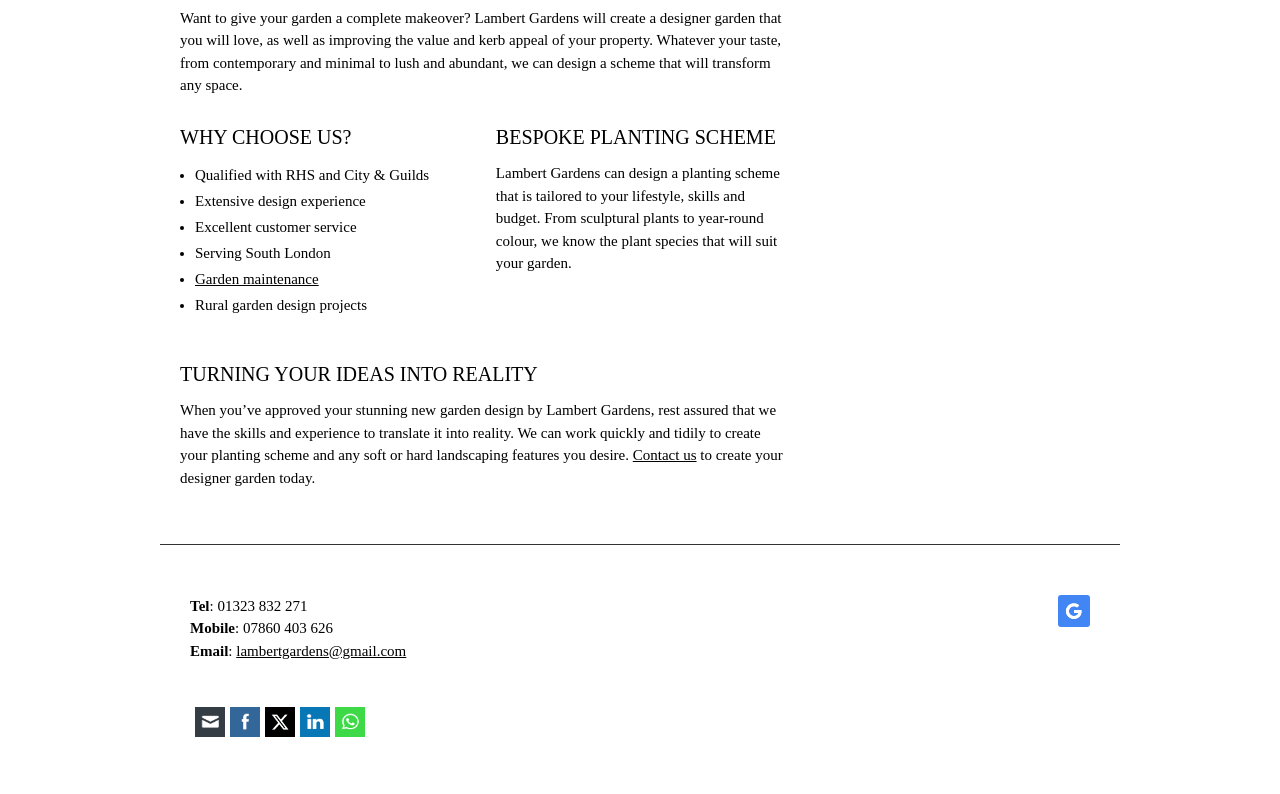Can Lambert Gardens implement the designed garden?
Please provide a single word or phrase answer based on the image.

Yes